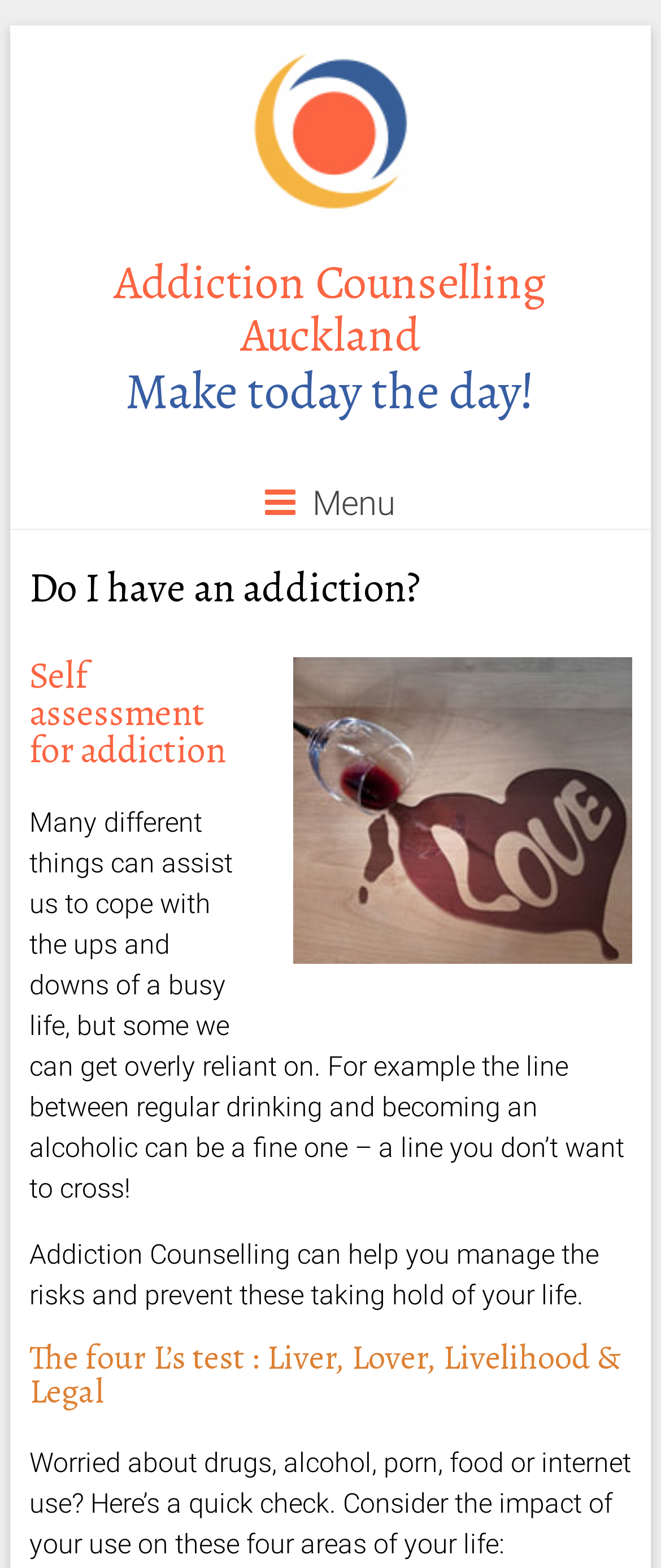What is the tone of the webpage?
Give a single word or phrase answer based on the content of the image.

Helpful and informative